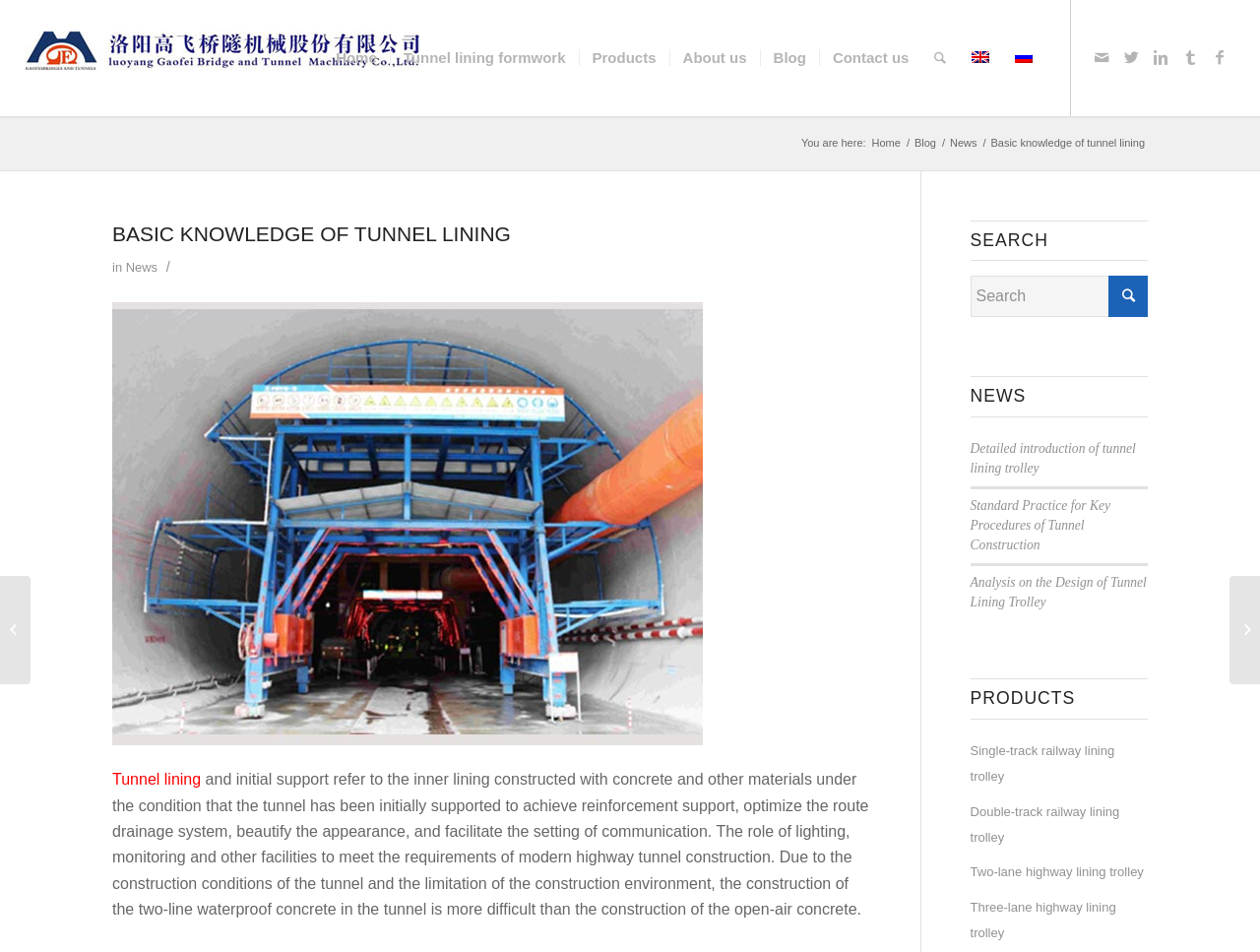Can you provide the bounding box coordinates for the element that should be clicked to implement the instruction: "Click on the 'Home' link"?

[0.256, 0.0, 0.309, 0.122]